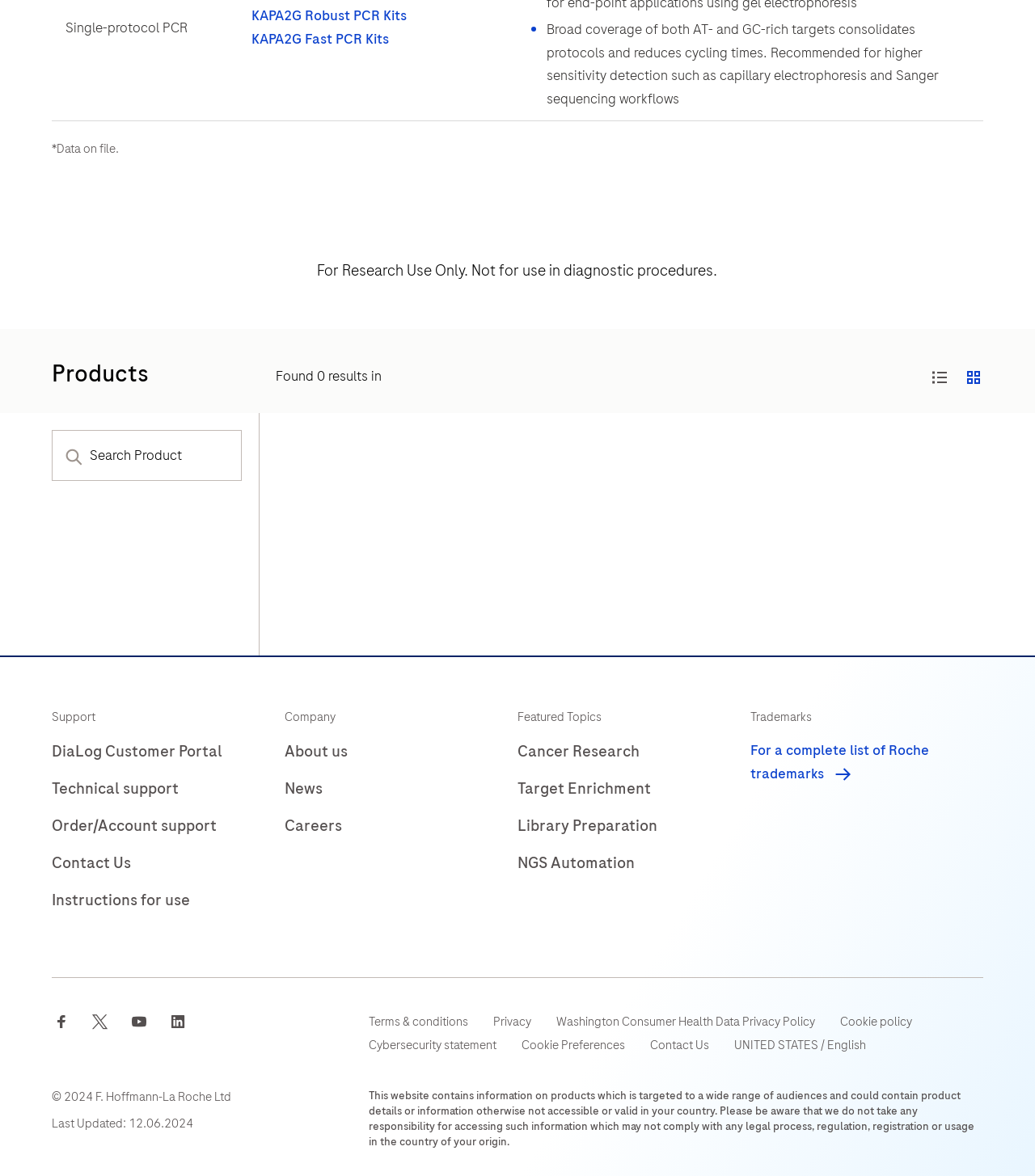Based on the image, provide a detailed and complete answer to the question: 
What is the company name mentioned at the bottom of the webpage?

I found the company name by looking at the bottom of the webpage, where the copyright information is usually located. The text '© 2024 F. Hoffmann-La Roche Ltd' indicates that the company name is F. Hoffmann-La Roche Ltd.